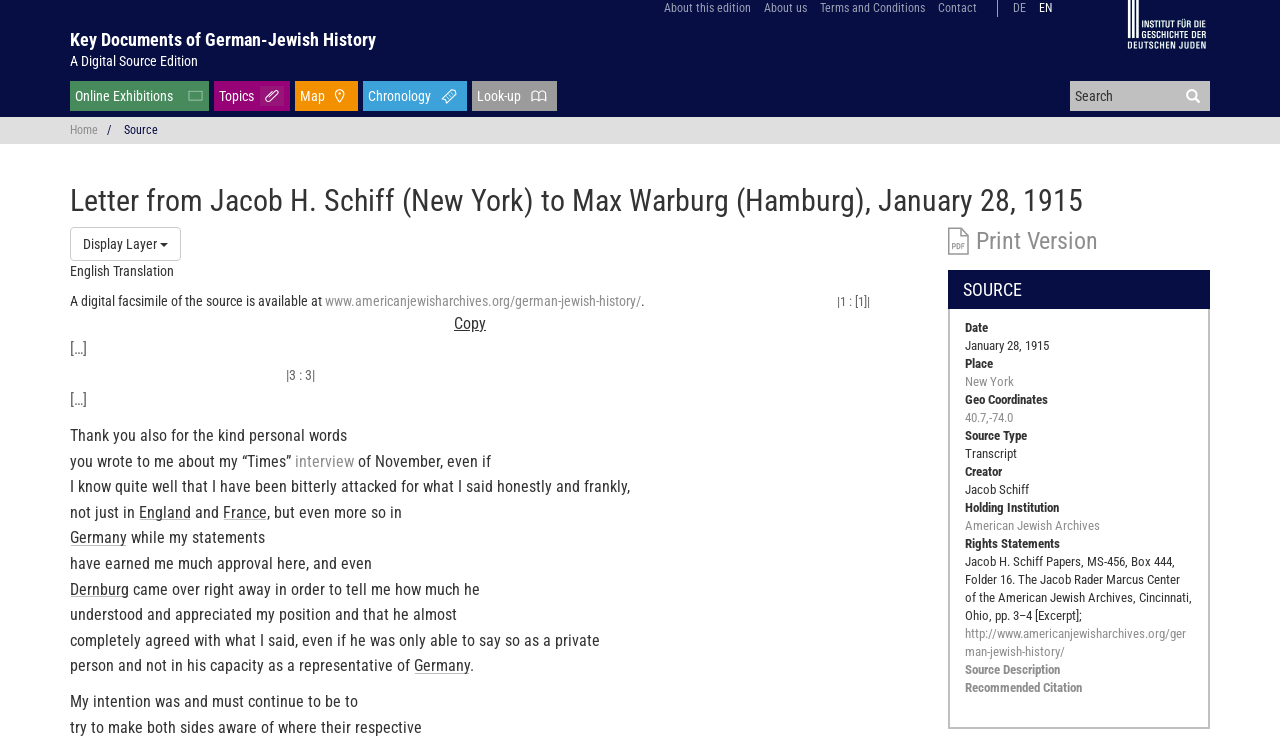What is the date of the letter?
Use the image to give a comprehensive and detailed response to the question.

I found the date of the letter by examining the 'SOURCE' section, which provides metadata about the letter. The 'Date' field specifies the date as January 28, 1915.